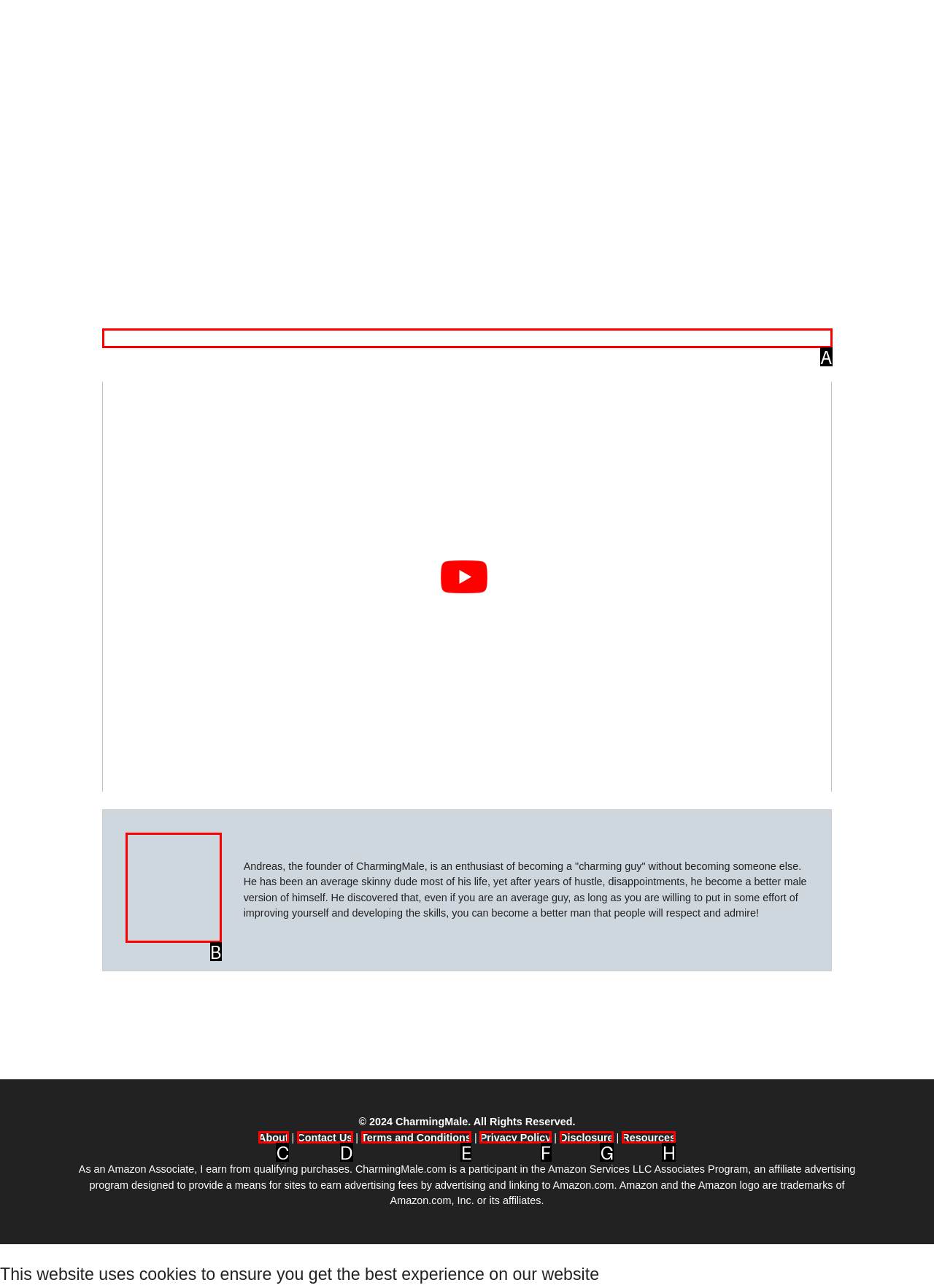To achieve the task: view the image, which HTML element do you need to click?
Respond with the letter of the correct option from the given choices.

B